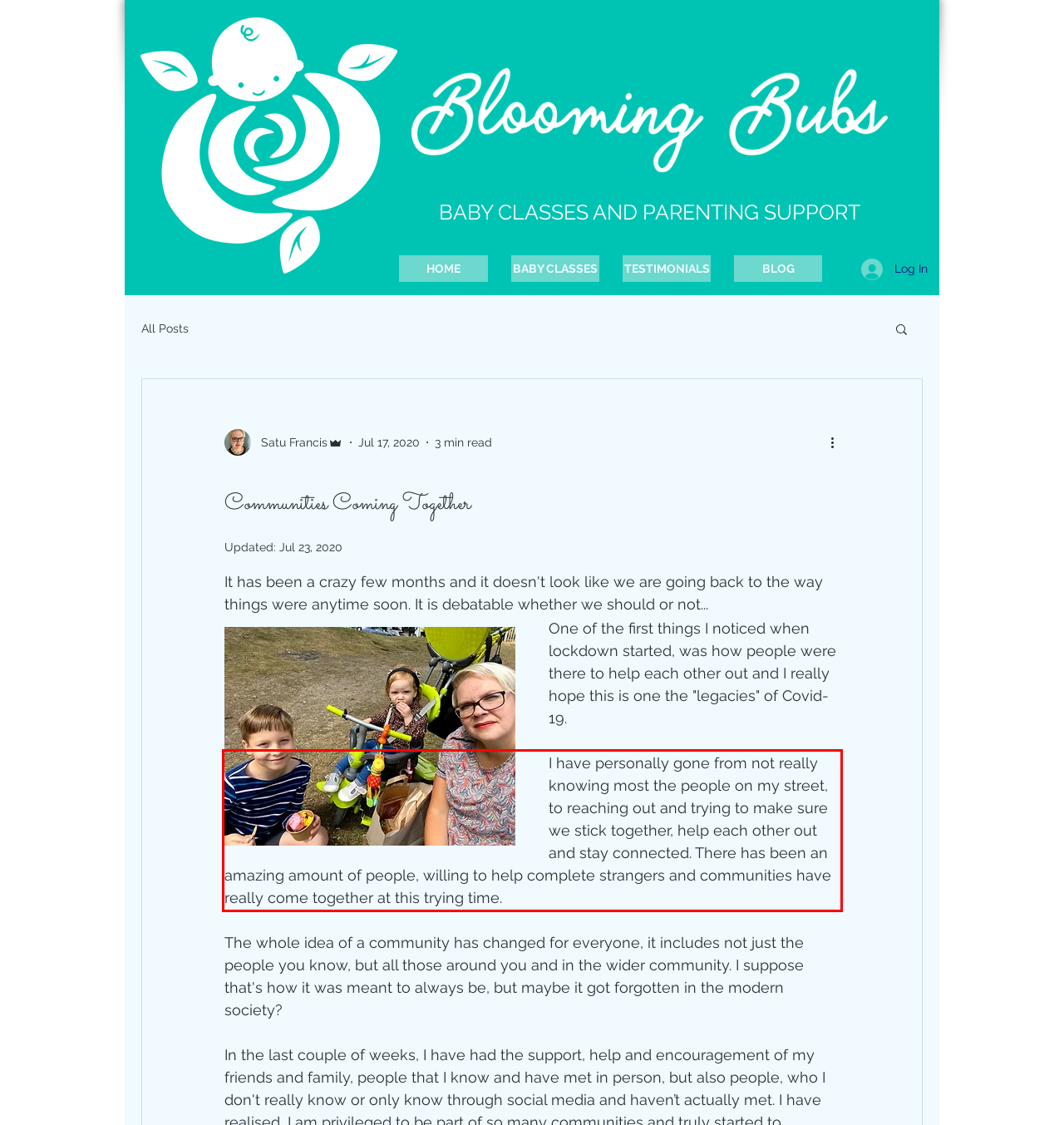Identify the red bounding box in the webpage screenshot and perform OCR to generate the text content enclosed.

I have personally gone from not really knowing most the people on my street, to reaching out and trying to make sure we stick together, help each other out and stay connected. There has been an amazing amount of people, willing to help complete strangers and communities have really come together at this trying time.